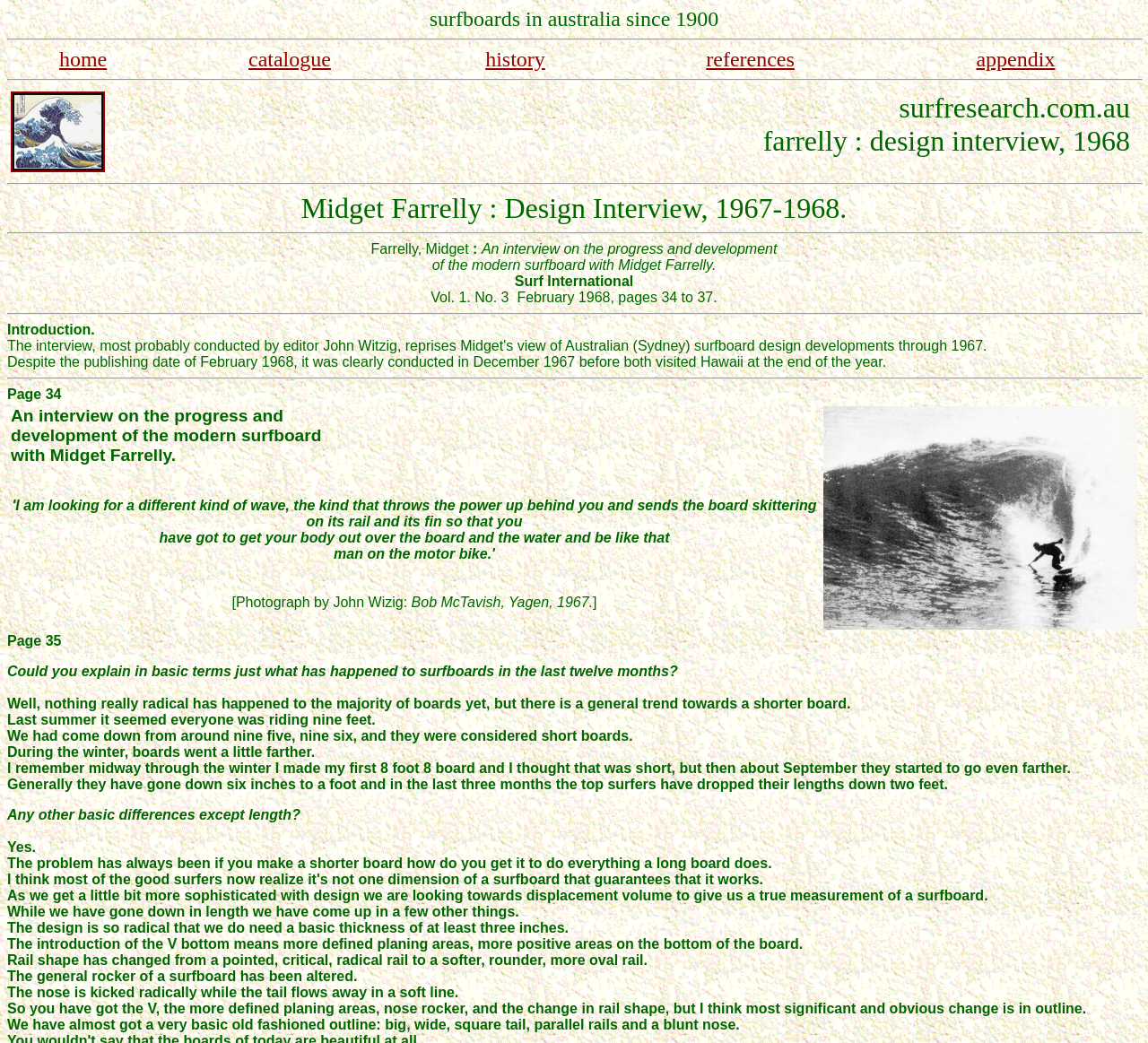What is the shape of the tail of the surfboard?
Provide a detailed and extensive answer to the question.

I found the shape of the tail of the surfboard by looking at the StaticText element with the content 'We have almost got a very basic old fashioned outline: big, wide, square tail, parallel rails and a blunt nose.' located at [0.006, 0.975, 0.644, 0.99]. This element is a sentence and appears to be describing the shape of the tail of the surfboard.